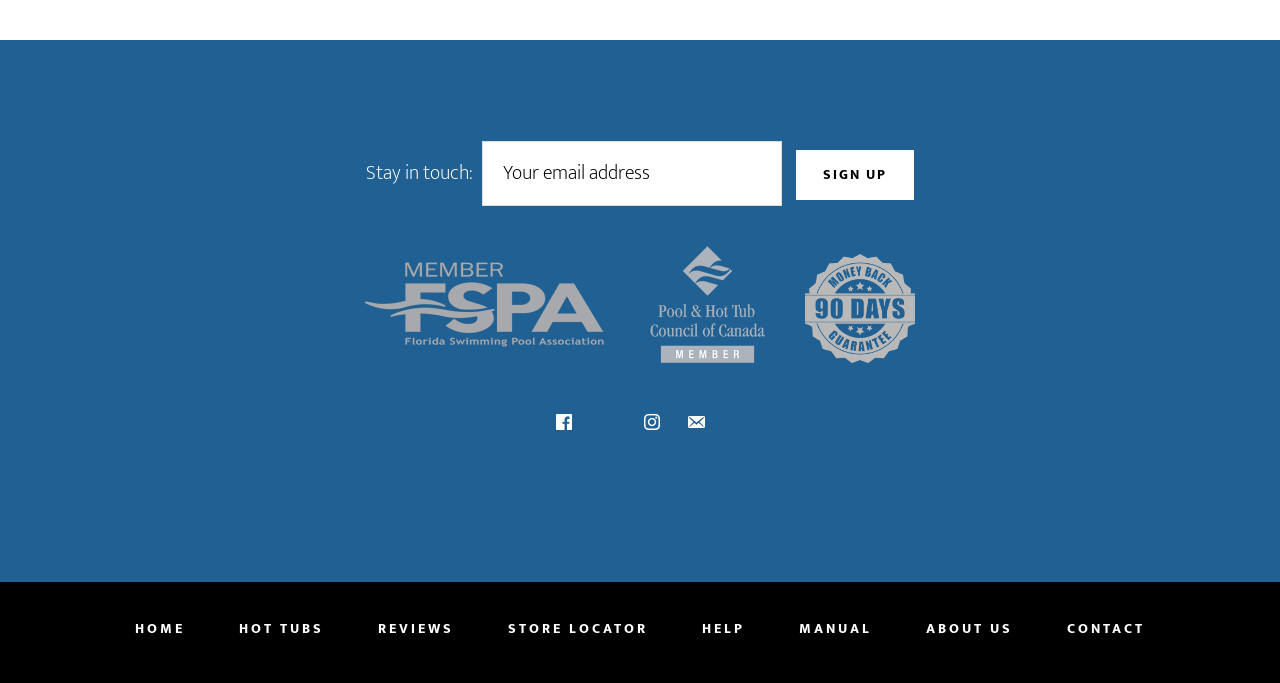Indicate the bounding box coordinates of the element that needs to be clicked to satisfy the following instruction: "Enter email to stay in touch". The coordinates should be four float numbers between 0 and 1, i.e., [left, top, right, bottom].

[0.377, 0.207, 0.611, 0.302]